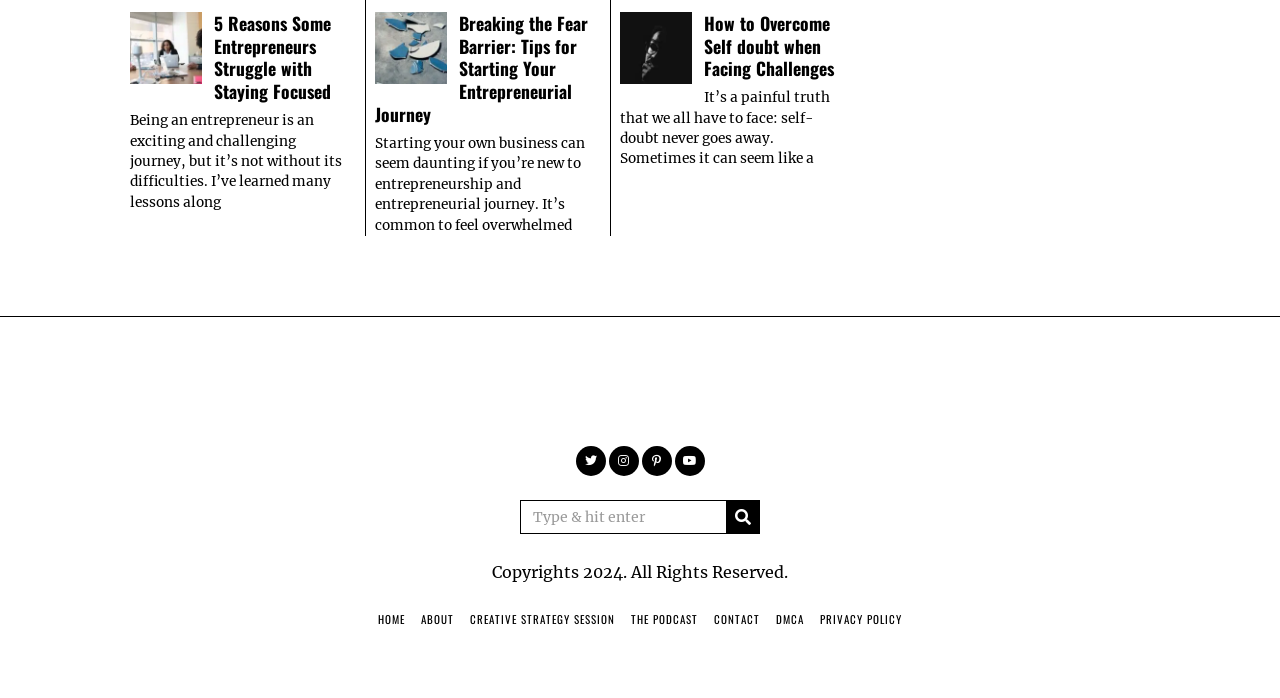Please locate the clickable area by providing the bounding box coordinates to follow this instruction: "Search for a topic".

[0.406, 0.716, 0.594, 0.765]